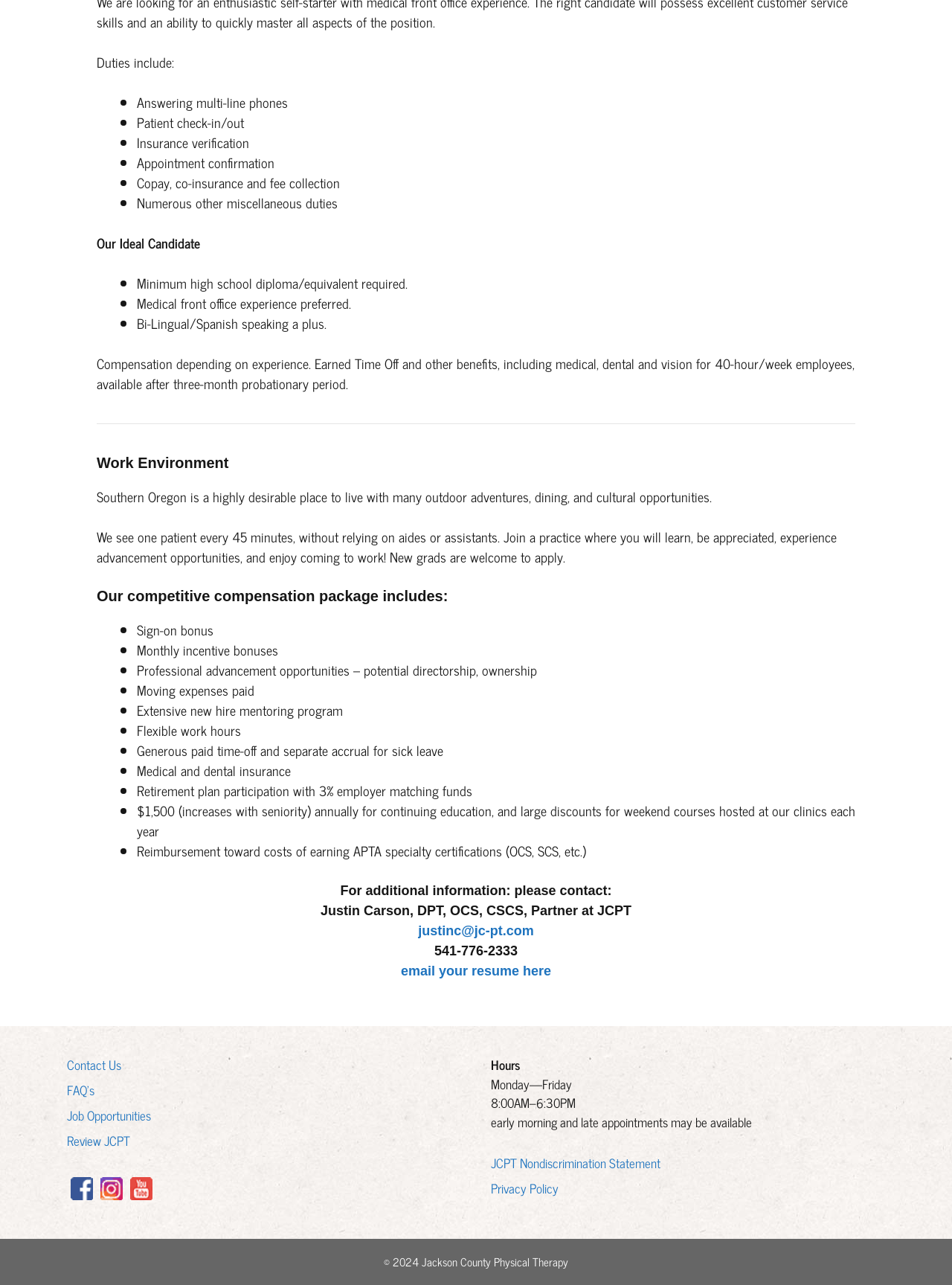Find the bounding box coordinates corresponding to the UI element with the description: "Contact Us". The coordinates should be formatted as [left, top, right, bottom], with values as floats between 0 and 1.

[0.07, 0.821, 0.127, 0.837]